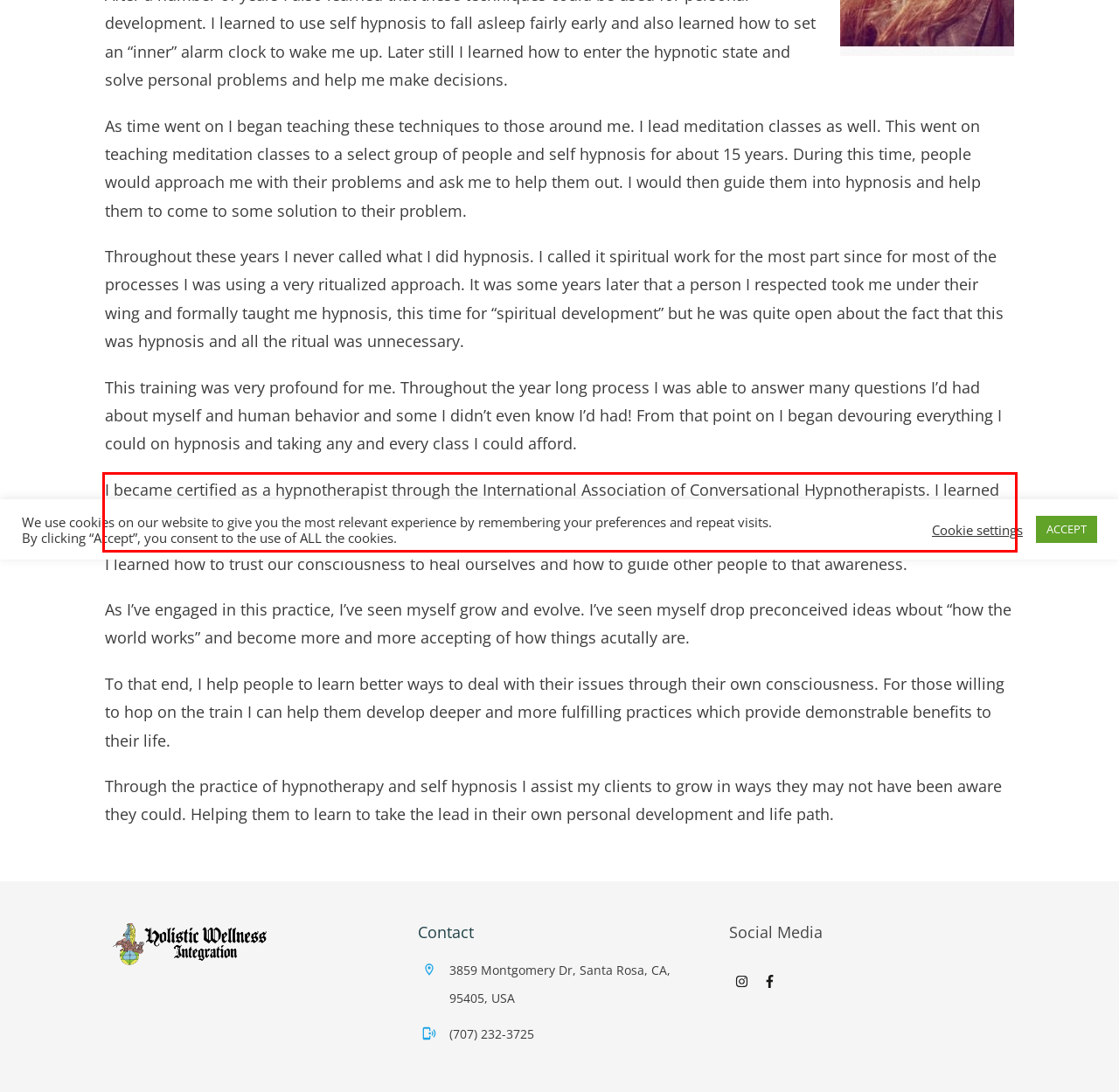Please extract the text content from the UI element enclosed by the red rectangle in the screenshot.

I became certified as a hypnotherapist through the International Association of Conversational Hypnotherapists. I learned how to take everything I’d been doing for years and apply it to pretty much any problem.